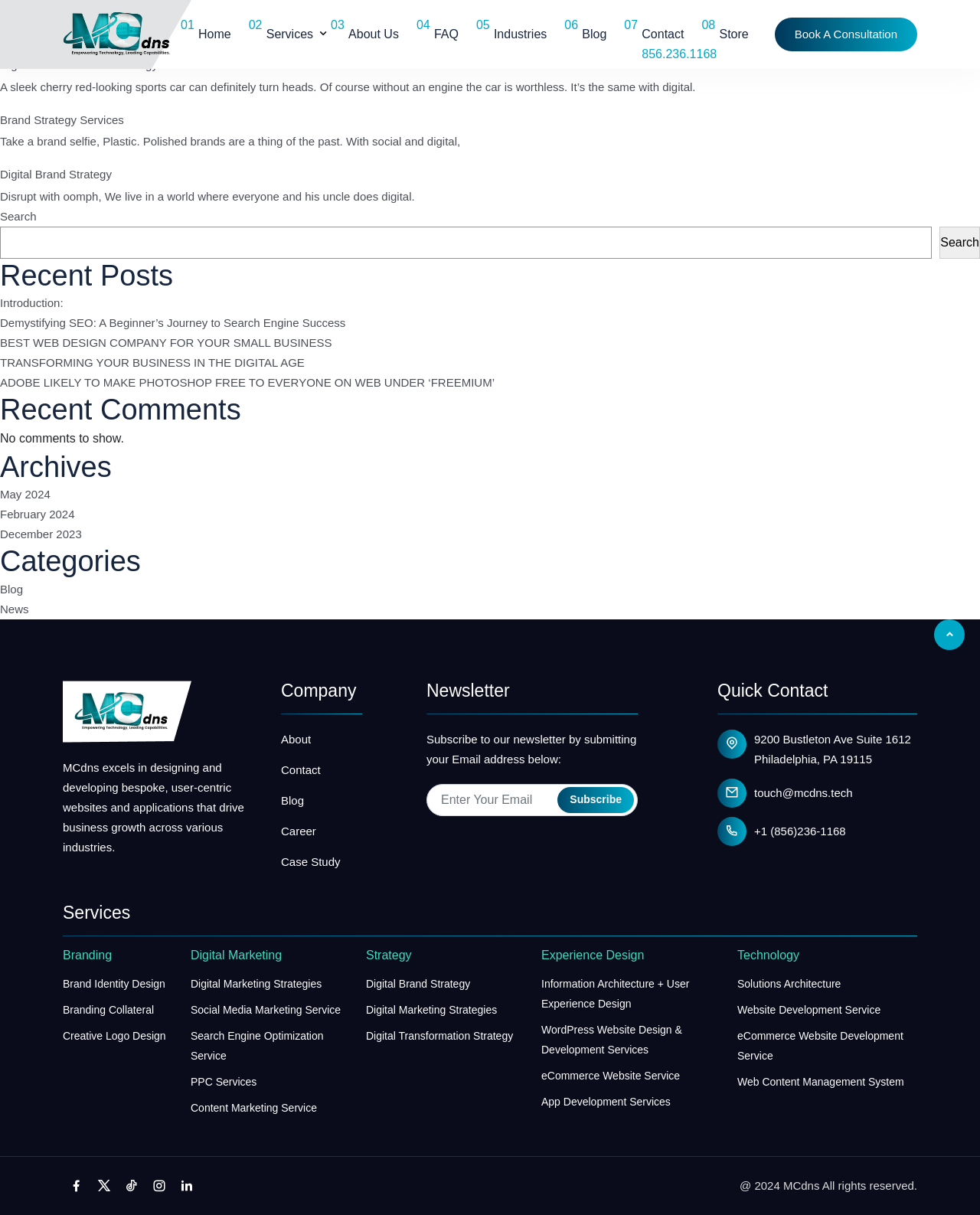What services does the company offer?
Identify the answer in the screenshot and reply with a single word or phrase.

Branding, Digital Marketing